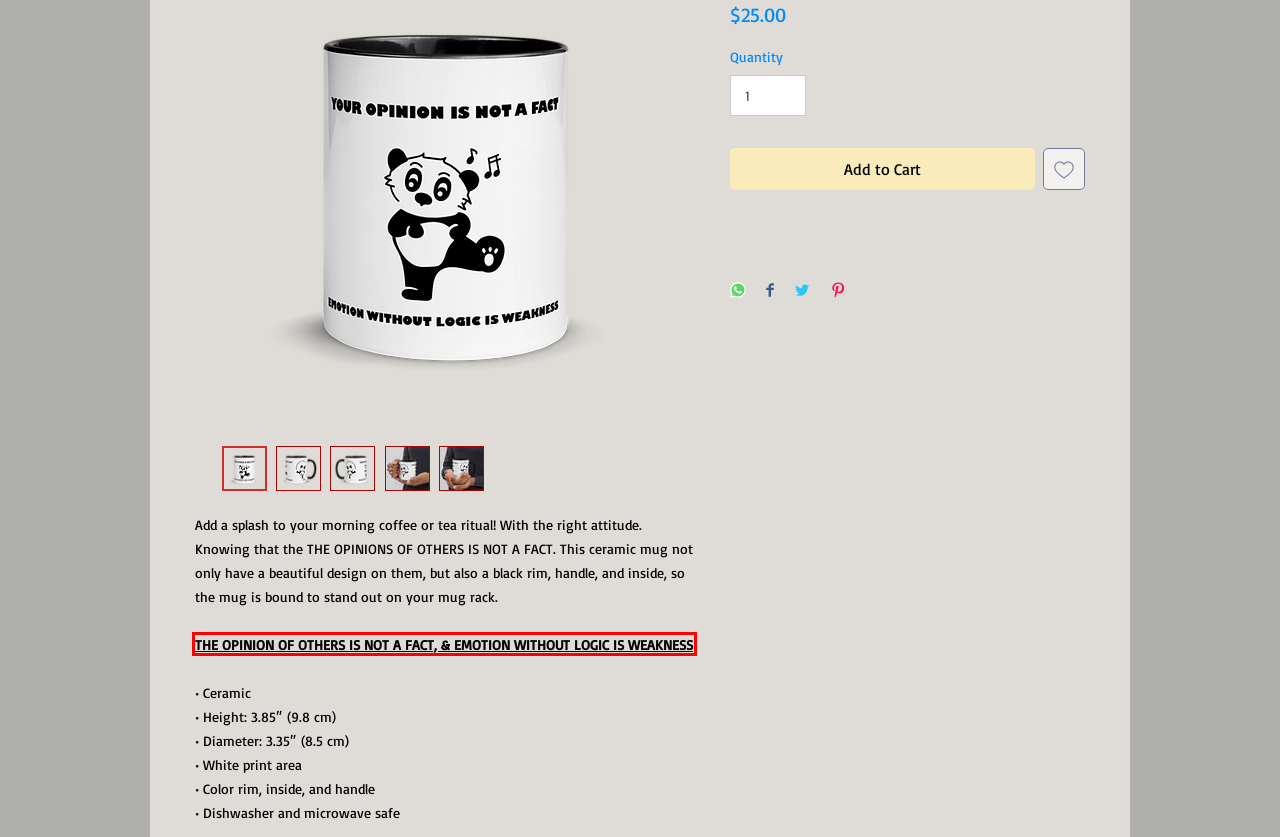You are given a screenshot of a webpage with a red bounding box around an element. Choose the most fitting webpage description for the page that appears after clicking the element within the red bounding box. Here are the candidates:
A. PSW ARTWORK  | awalkingnewman
B. Blog | Awalkingnewman.com
C. Bible resource and commentary of the Scriptures
D. Shop | Awalkingnewman.com
E. Donation | A Walking New Man
F. YOUR OPINION IS NOT A FACT - awalkingnewman
G. Short Stories
H. Books | Awalkingnewman.com

F